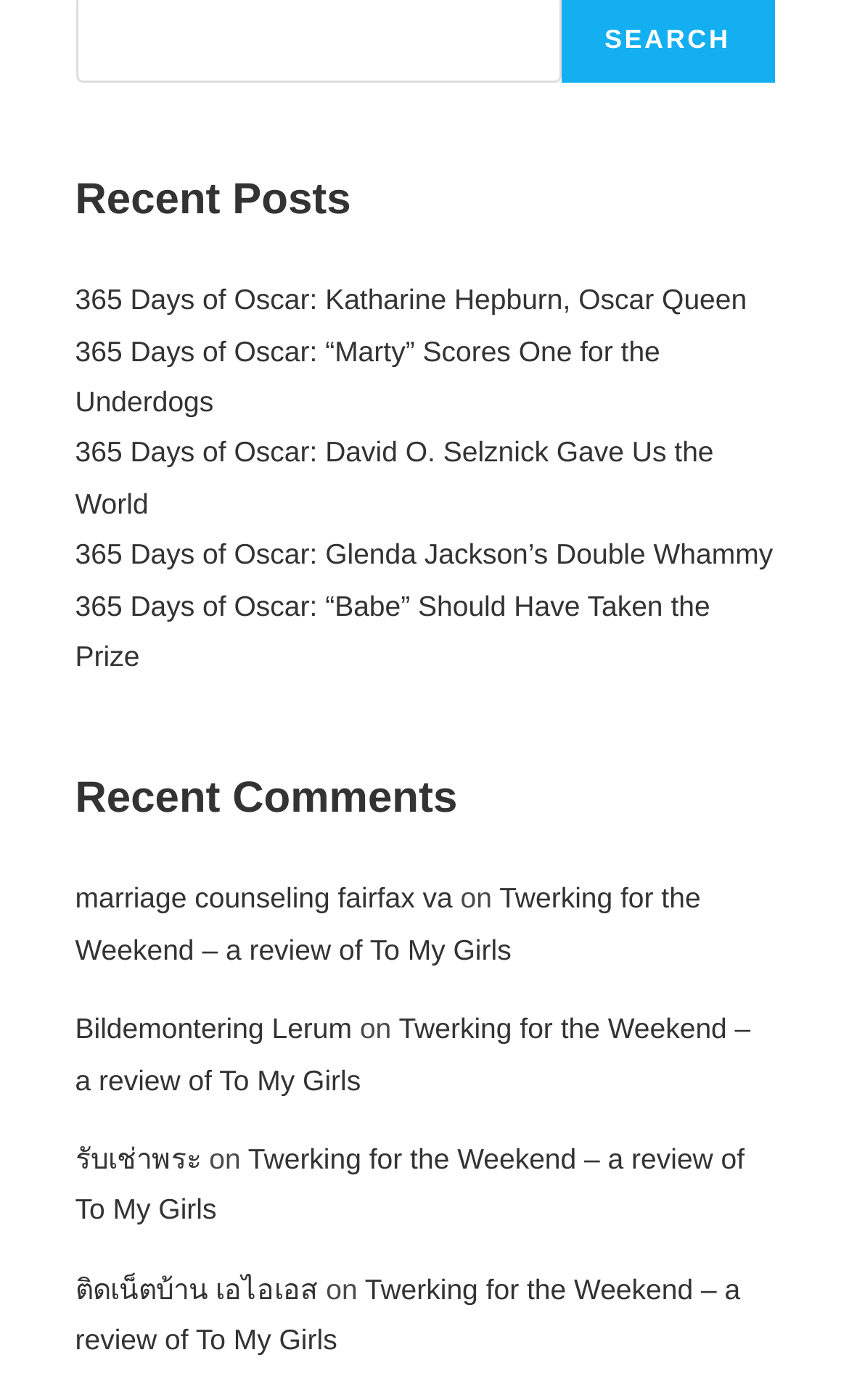Locate the bounding box coordinates for the element described below: "รับเช่าพระ". The coordinates must be four float values between 0 and 1, formatted as [left, top, right, bottom].

[0.088, 0.816, 0.237, 0.839]